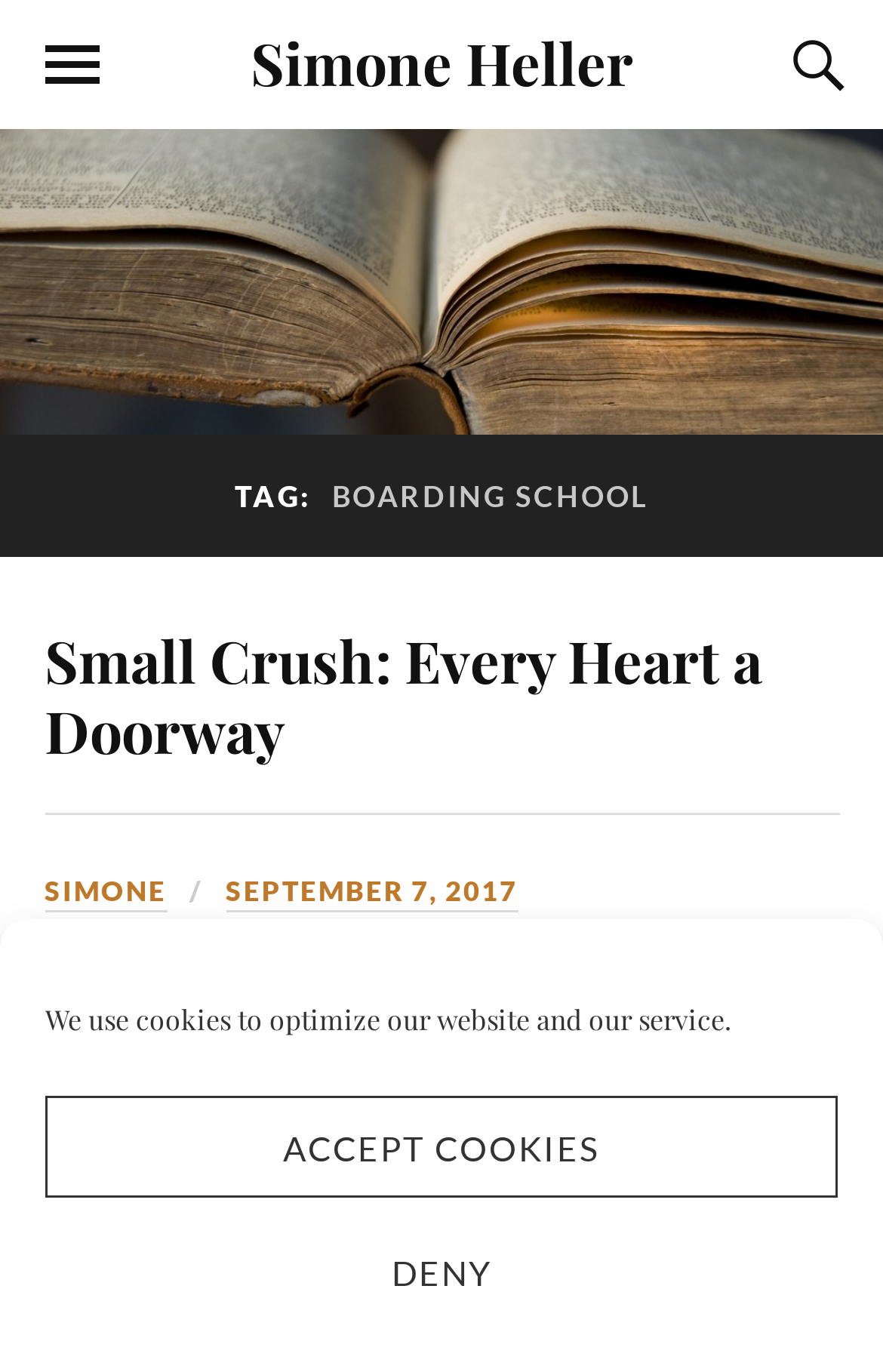What is the title of the blog post?
Refer to the image and provide a one-word or short phrase answer.

Small Crush: Every Heart a Doorway